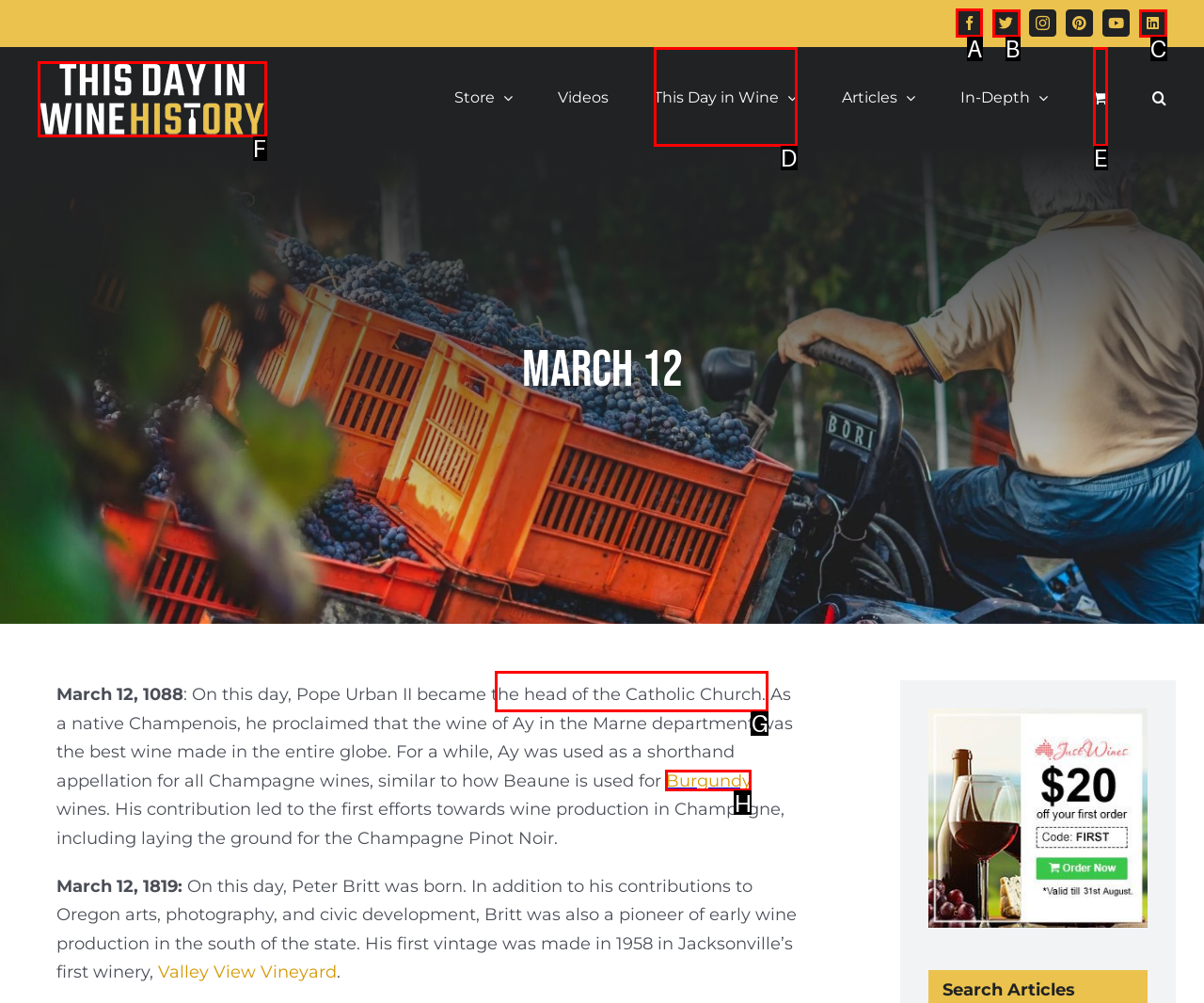Indicate the HTML element that should be clicked to perform the task: Click the Facebook link Reply with the letter corresponding to the chosen option.

A